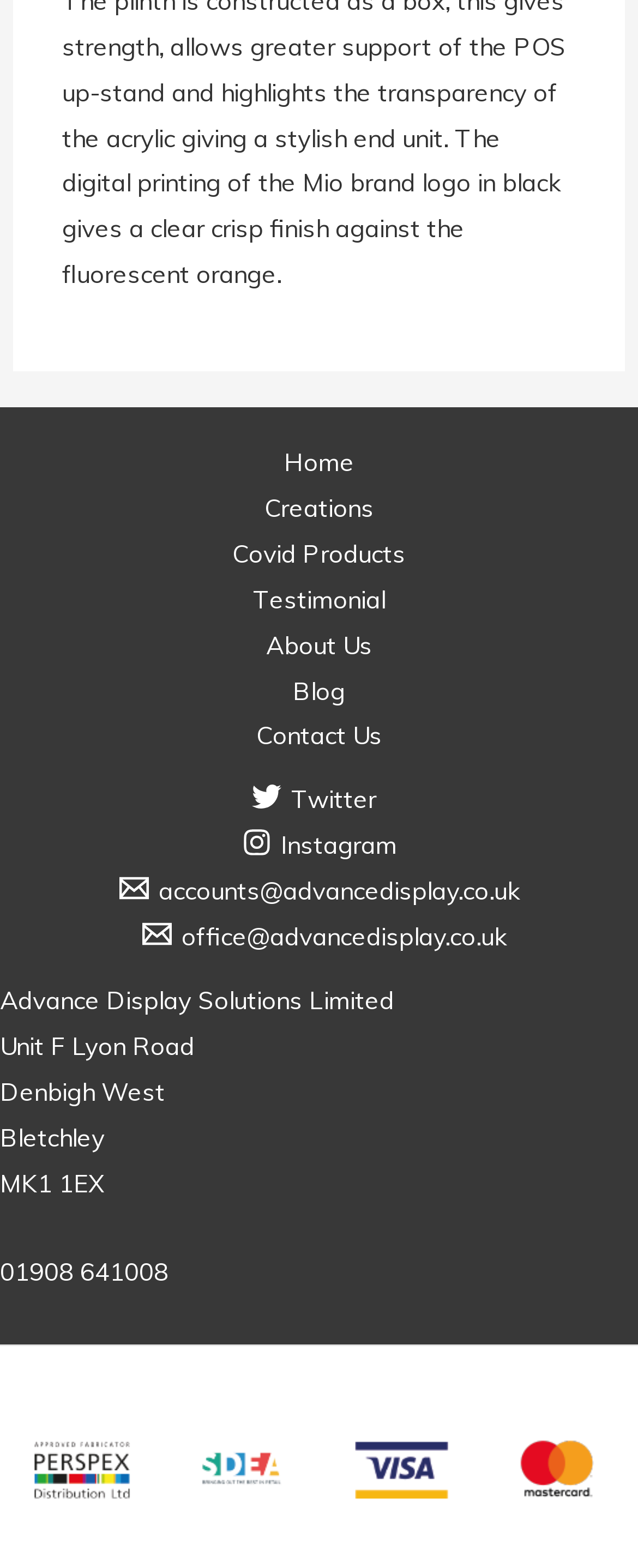What is the company name?
Please use the visual content to give a single word or phrase answer.

Advance Display Solutions Limited